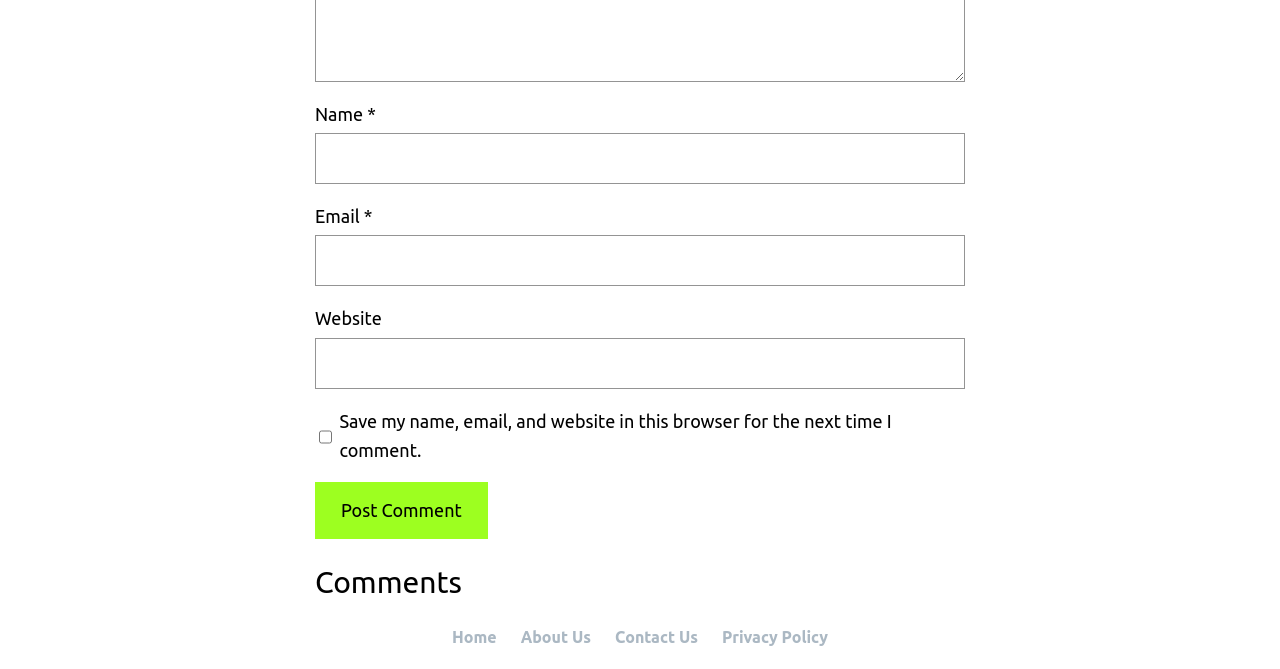Show the bounding box coordinates of the element that should be clicked to complete the task: "Enter your name".

[0.246, 0.199, 0.754, 0.275]